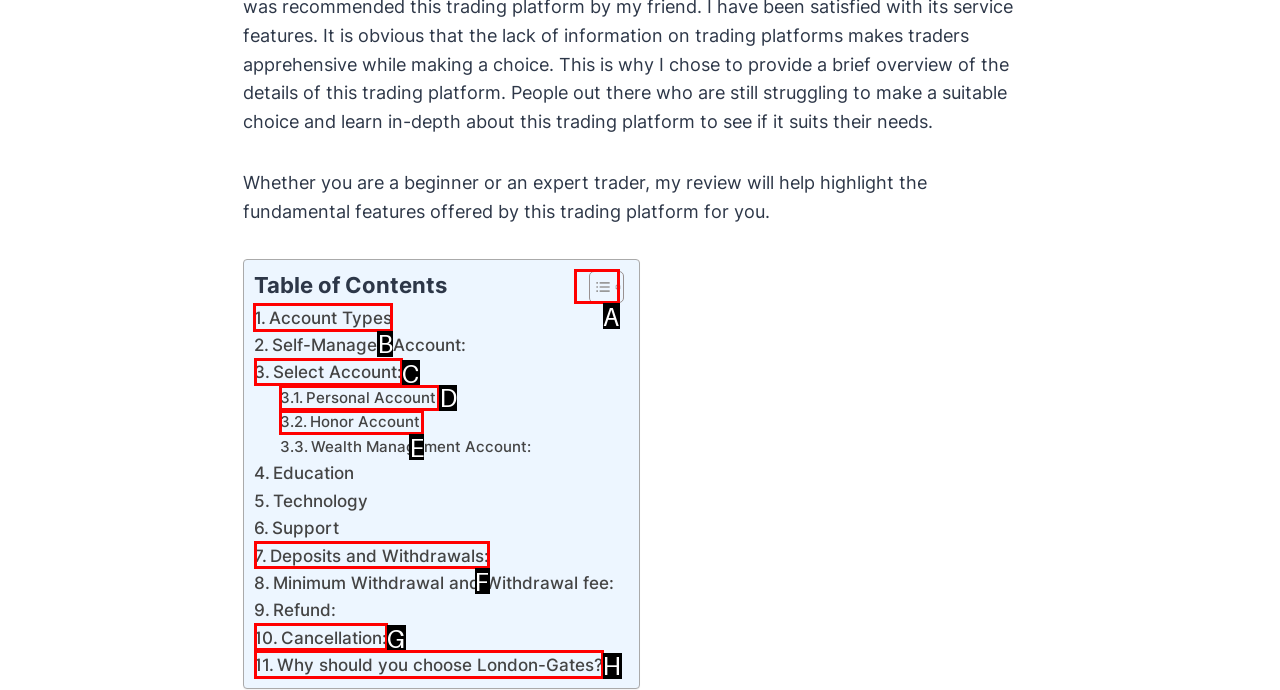Identify the appropriate choice to fulfill this task: View Account Types
Respond with the letter corresponding to the correct option.

B